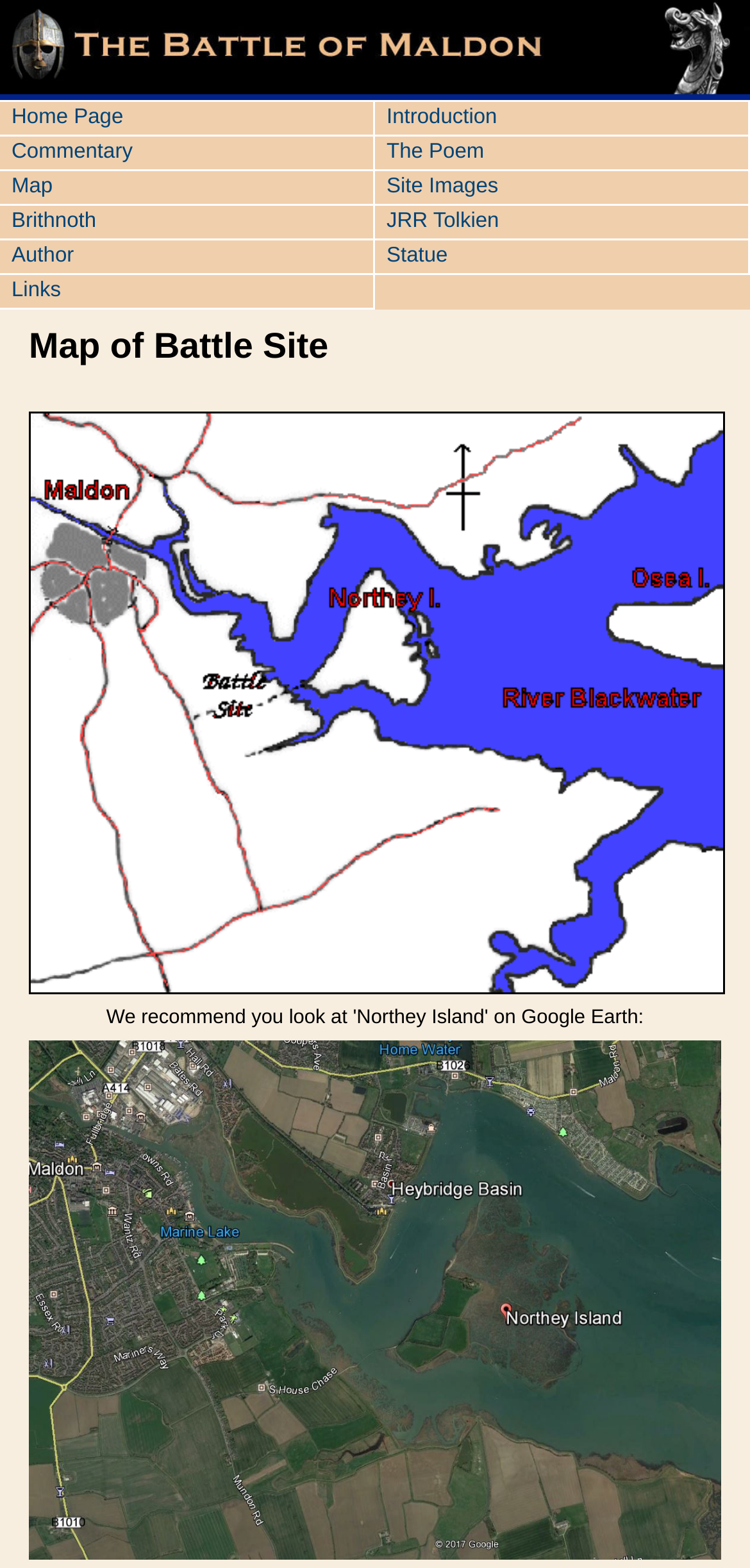Identify the bounding box coordinates of the element that should be clicked to fulfill this task: "zoom in the map". The coordinates should be provided as four float numbers between 0 and 1, i.e., [left, top, right, bottom].

[0.038, 0.262, 0.967, 0.634]